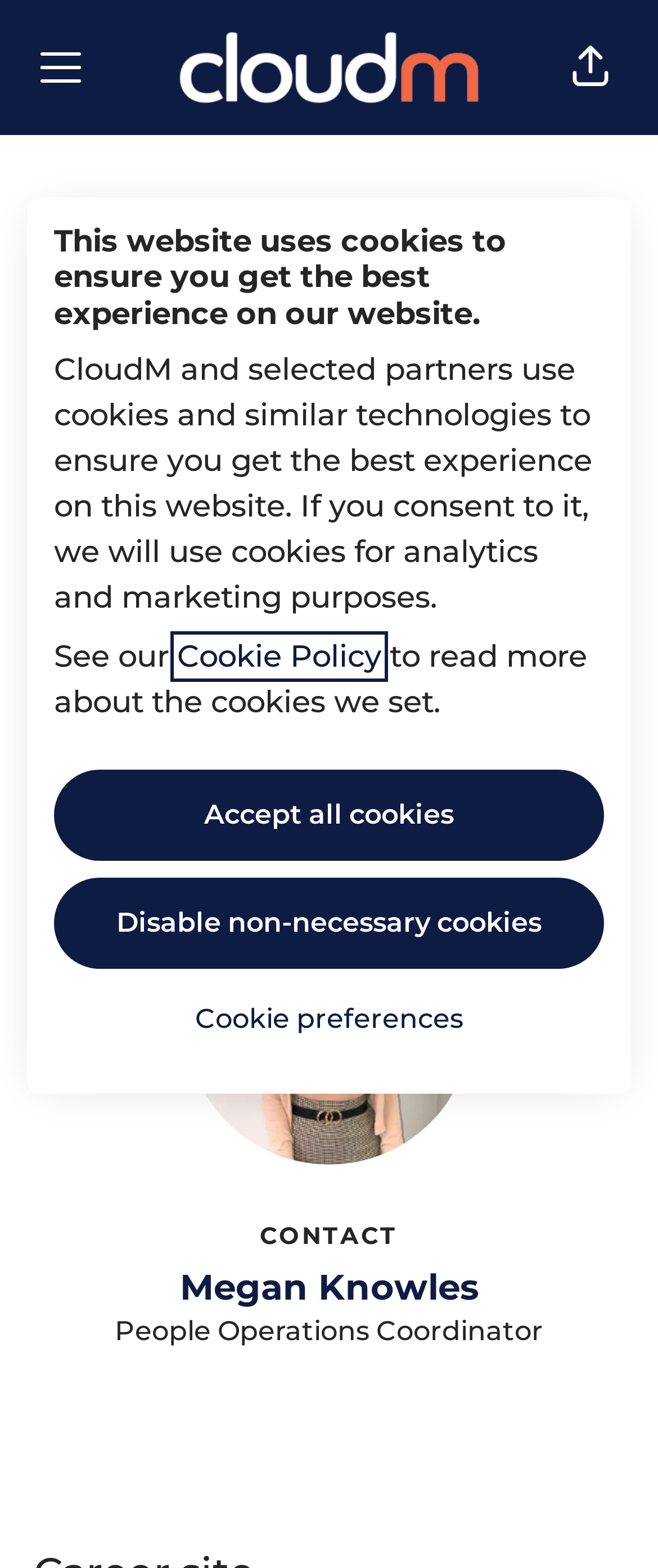Who is the contact person for this job posting?
Kindly offer a comprehensive and detailed response to the question.

I found the contact information by looking at the section with the heading 'CONTACT' and a link 'Megan Knowles' which is a person's name, indicating that she is the contact person for this job posting.